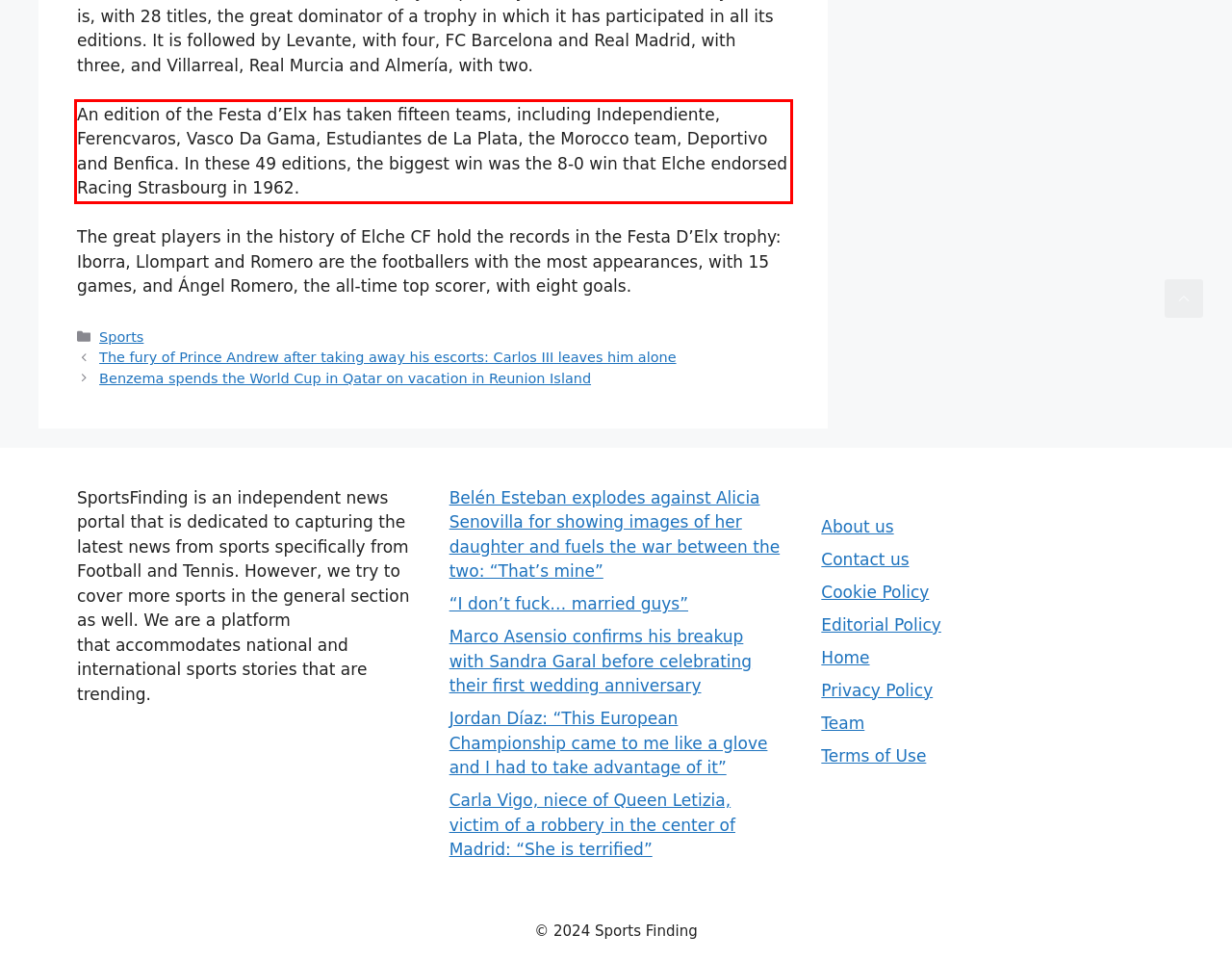You are provided with a screenshot of a webpage featuring a red rectangle bounding box. Extract the text content within this red bounding box using OCR.

An edition of the Festa d’Elx has taken fifteen teams, including Independiente, Ferencvaros, Vasco Da Gama, Estudiantes de La Plata, the Morocco team, Deportivo and Benfica. In these 49 editions, the biggest win was the 8-0 win that Elche endorsed Racing Strasbourg in 1962.